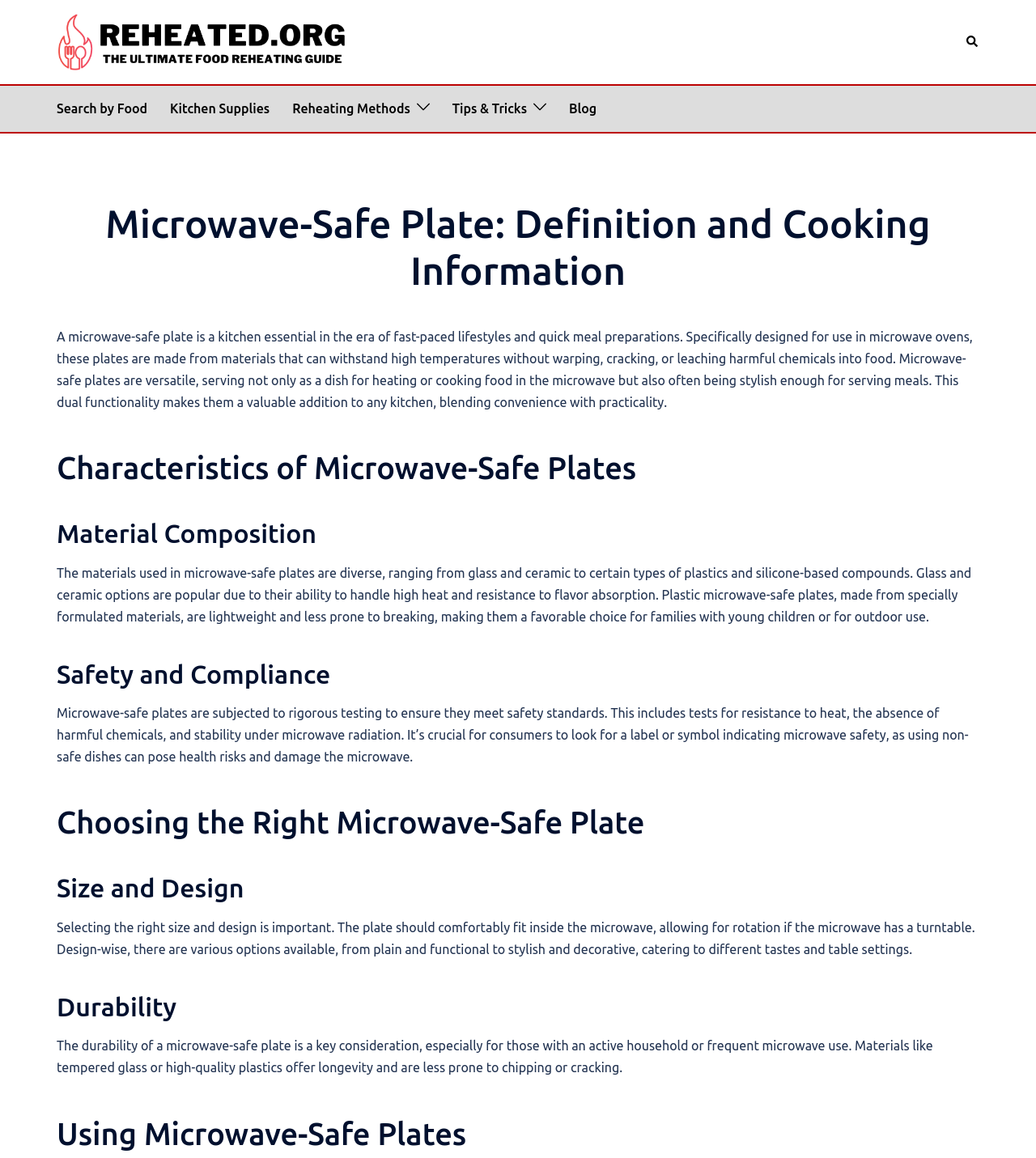Please provide a detailed answer to the question below based on the screenshot: 
What is the purpose of microwave-safe plates?

According to the static text on the webpage, microwave-safe plates are 'specifically designed for use in microwave ovens' and can be used 'not only as a dish for heating or cooking food in the microwave but also often being stylish enough for serving meals'.